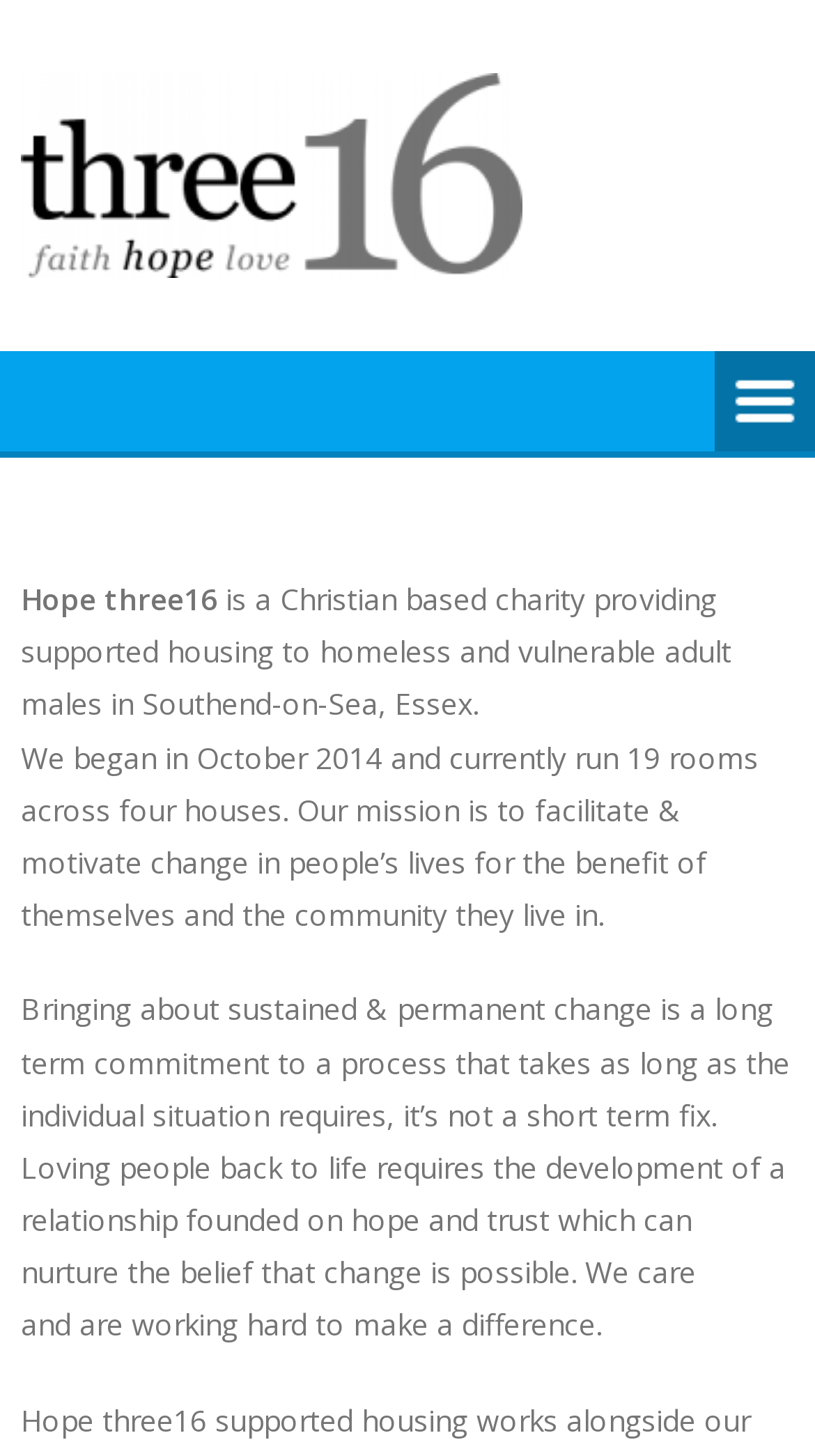What is the goal of Hope three 16's process? Analyze the screenshot and reply with just one word or a short phrase.

Sustained and permanent change